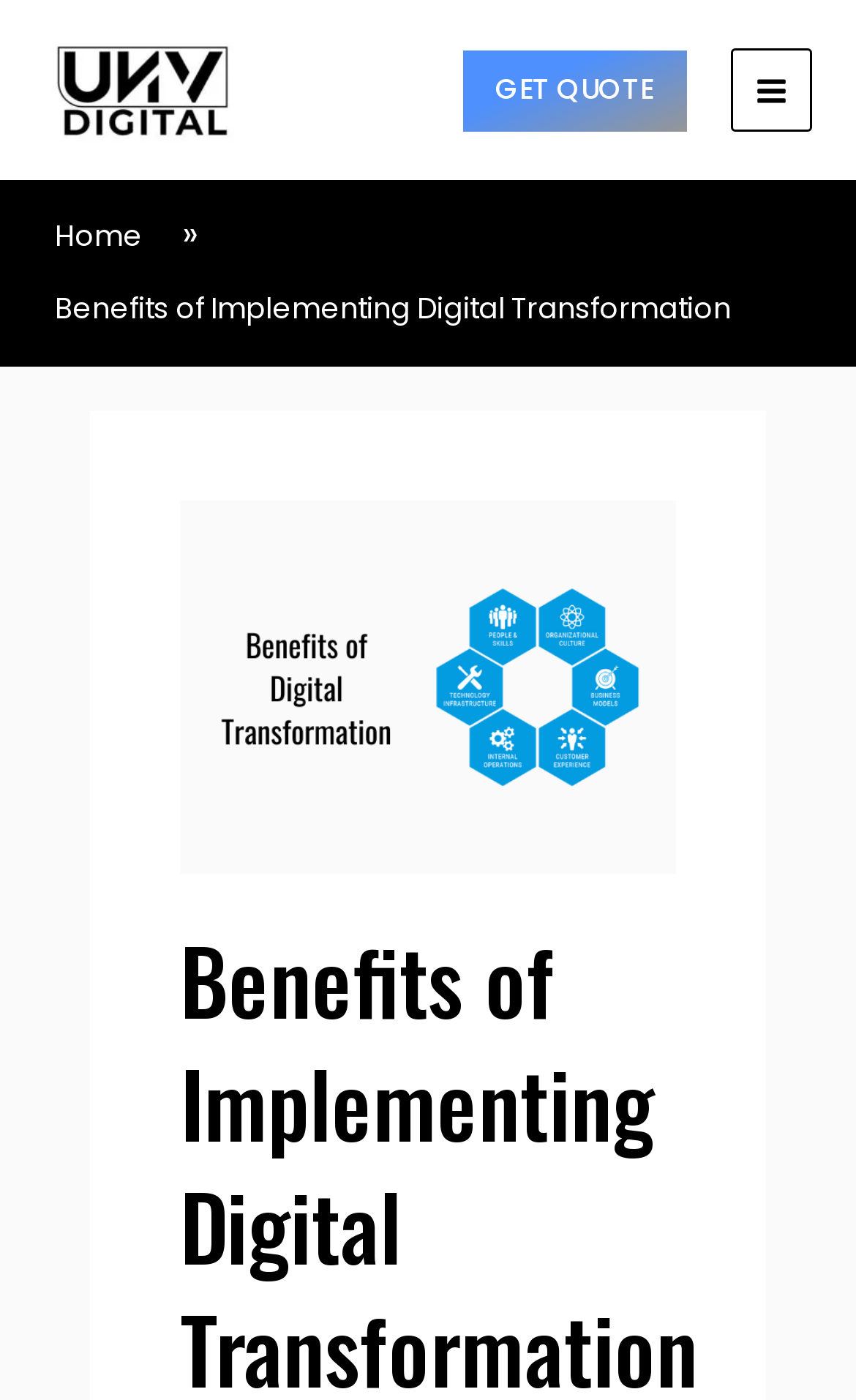How many menu items are visible?
Look at the image and respond with a one-word or short-phrase answer.

2